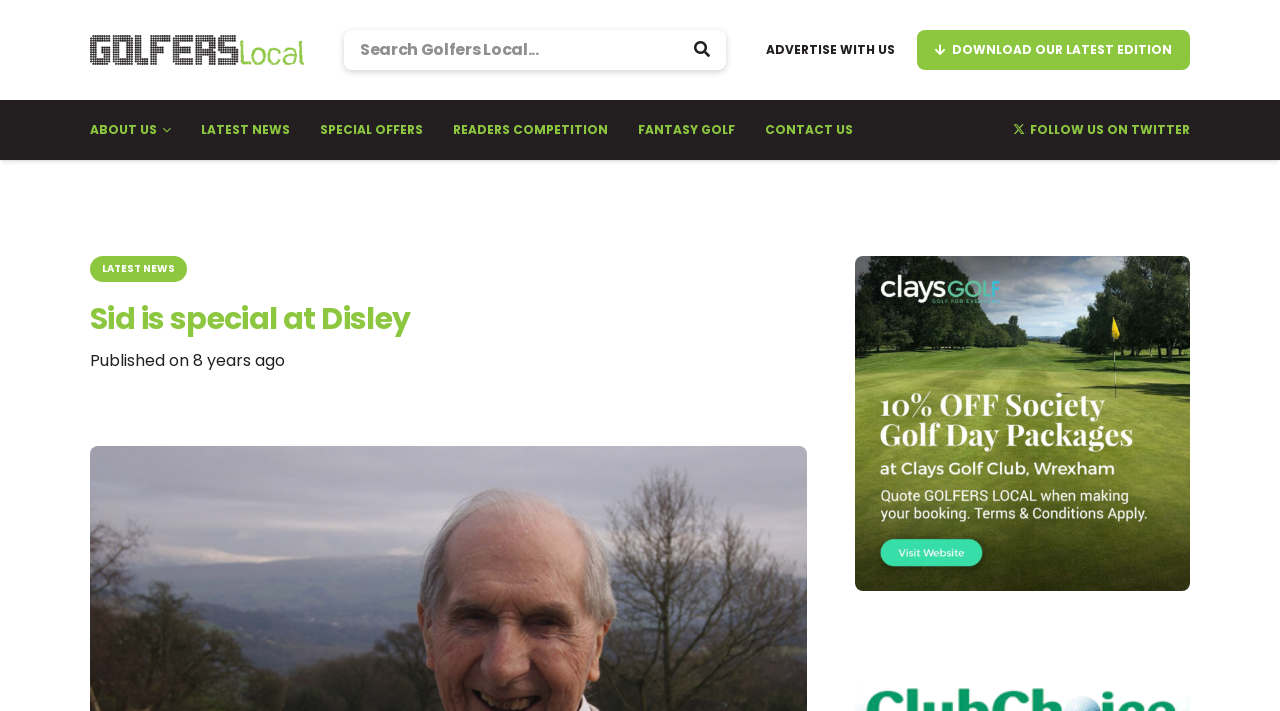From the webpage screenshot, predict the bounding box coordinates (top-left x, top-left y, bottom-right x, bottom-right y) for the UI element described here: Advertise With Us

[0.598, 0.042, 0.699, 0.099]